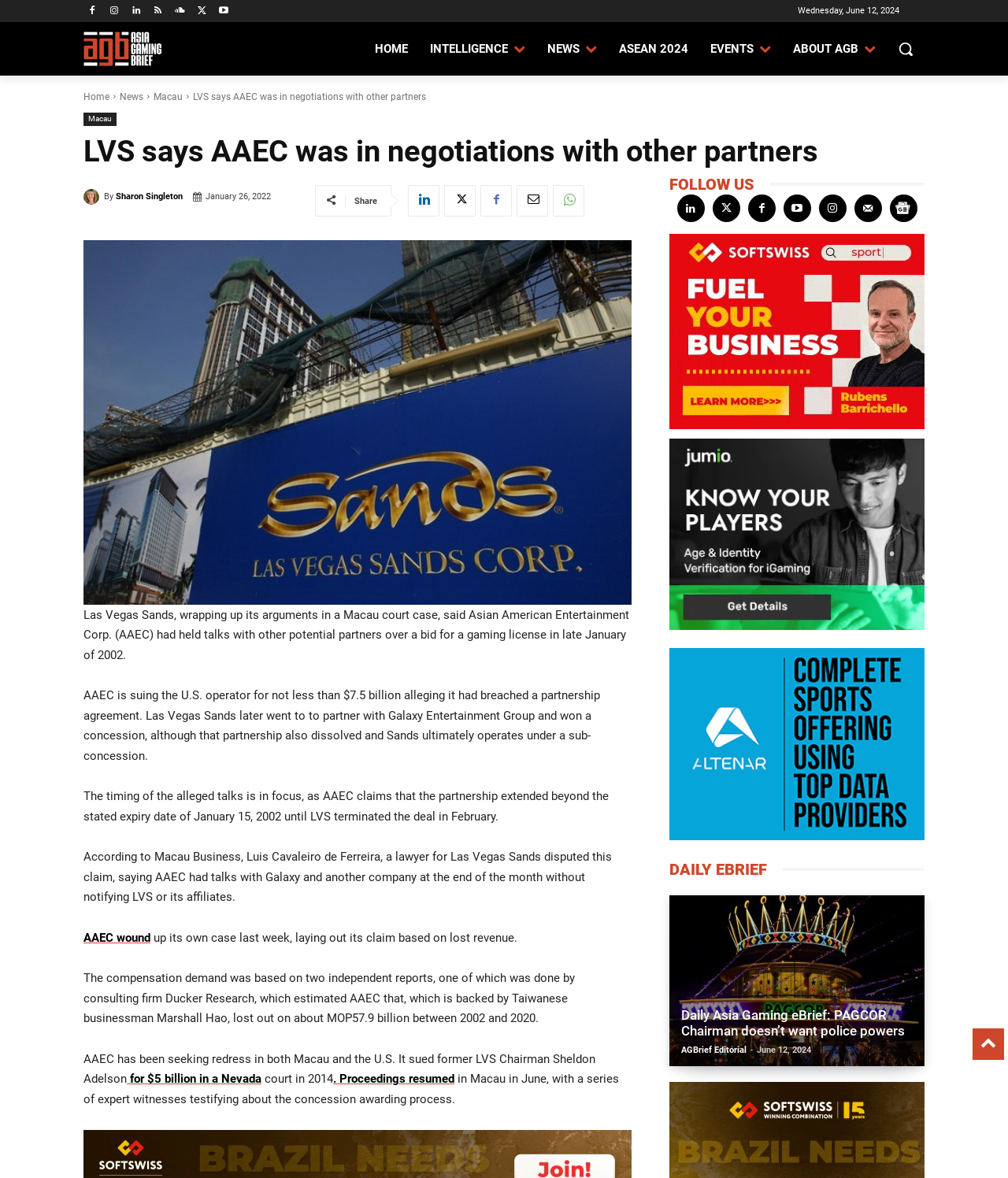Answer the question with a single word or phrase: 
What is the date of the article?

June 12, 2024